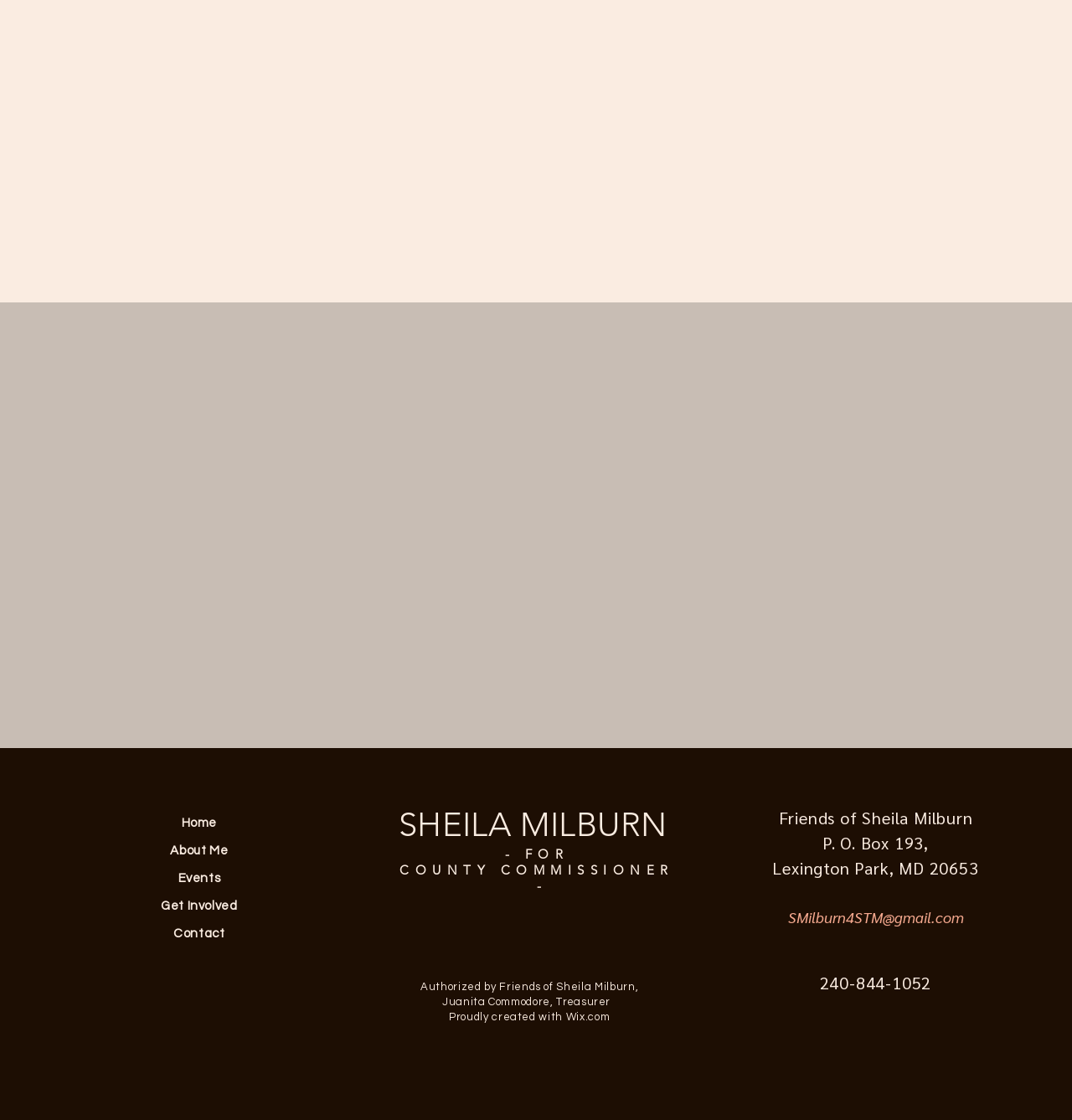Identify the bounding box coordinates of the clickable region necessary to fulfill the following instruction: "Visit the Home page". The bounding box coordinates should be four float numbers between 0 and 1, i.e., [left, top, right, bottom].

[0.169, 0.729, 0.202, 0.74]